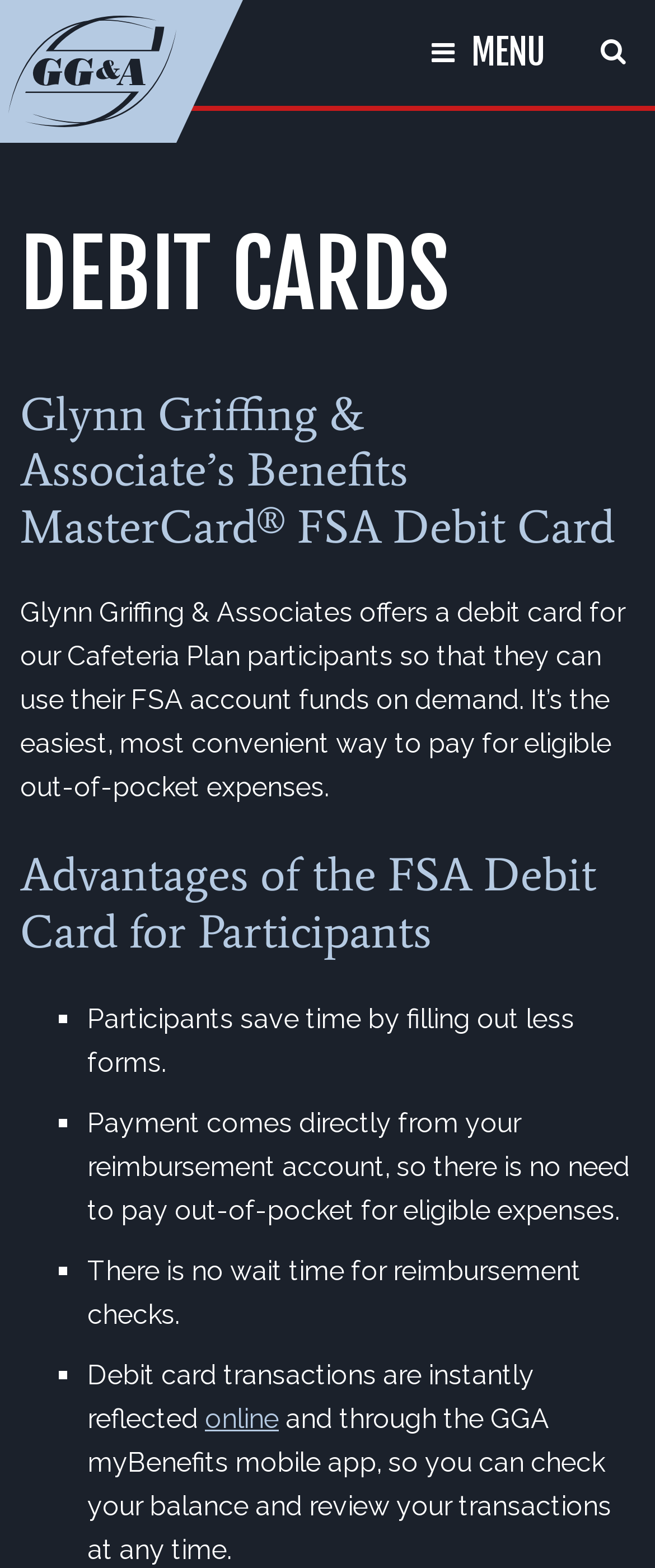Given the description Glynn Griffing & Associates, predict the bounding box coordinates of the UI element. Ensure the coordinates are in the format (top-left x, top-left y, bottom-right x, bottom-right y) and all values are between 0 and 1.

[0.0, 0.0, 0.269, 0.091]